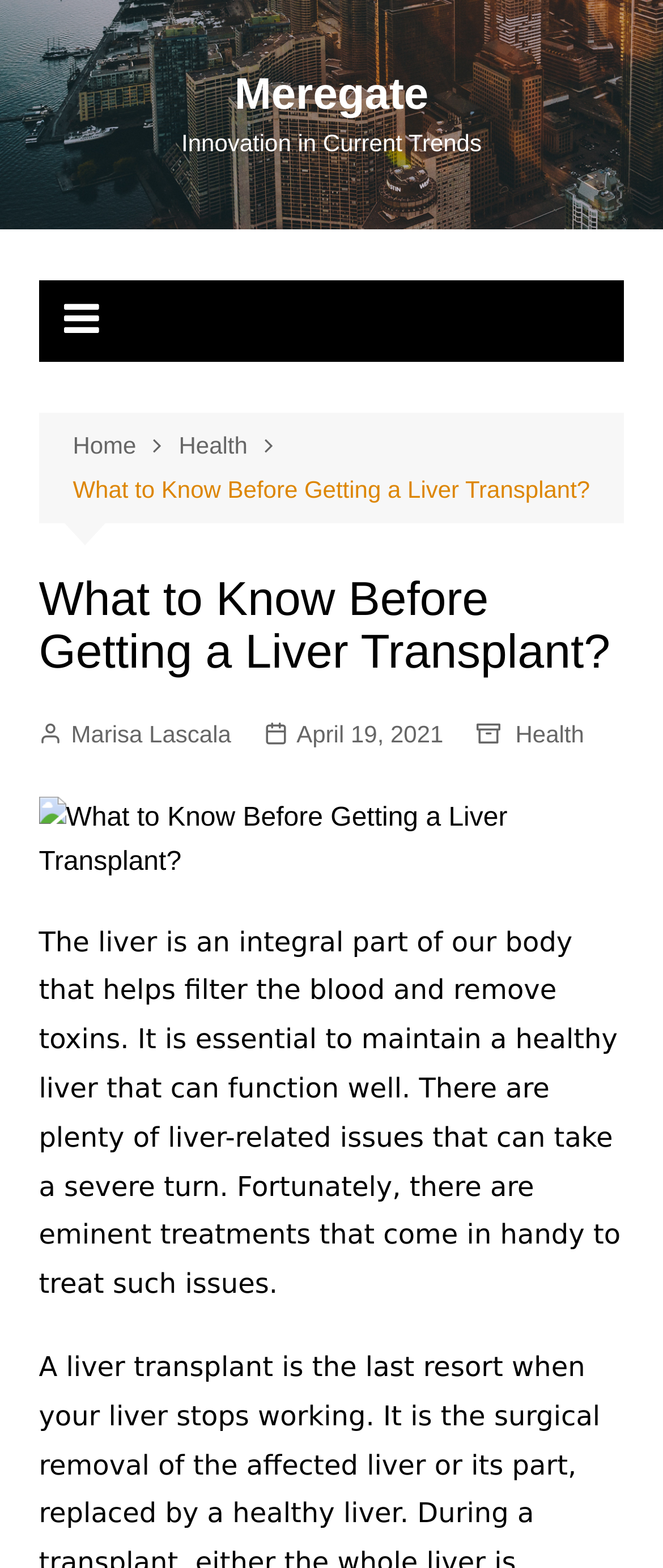Please determine the main heading text of this webpage.

What to Know Before Getting a Liver Transplant?